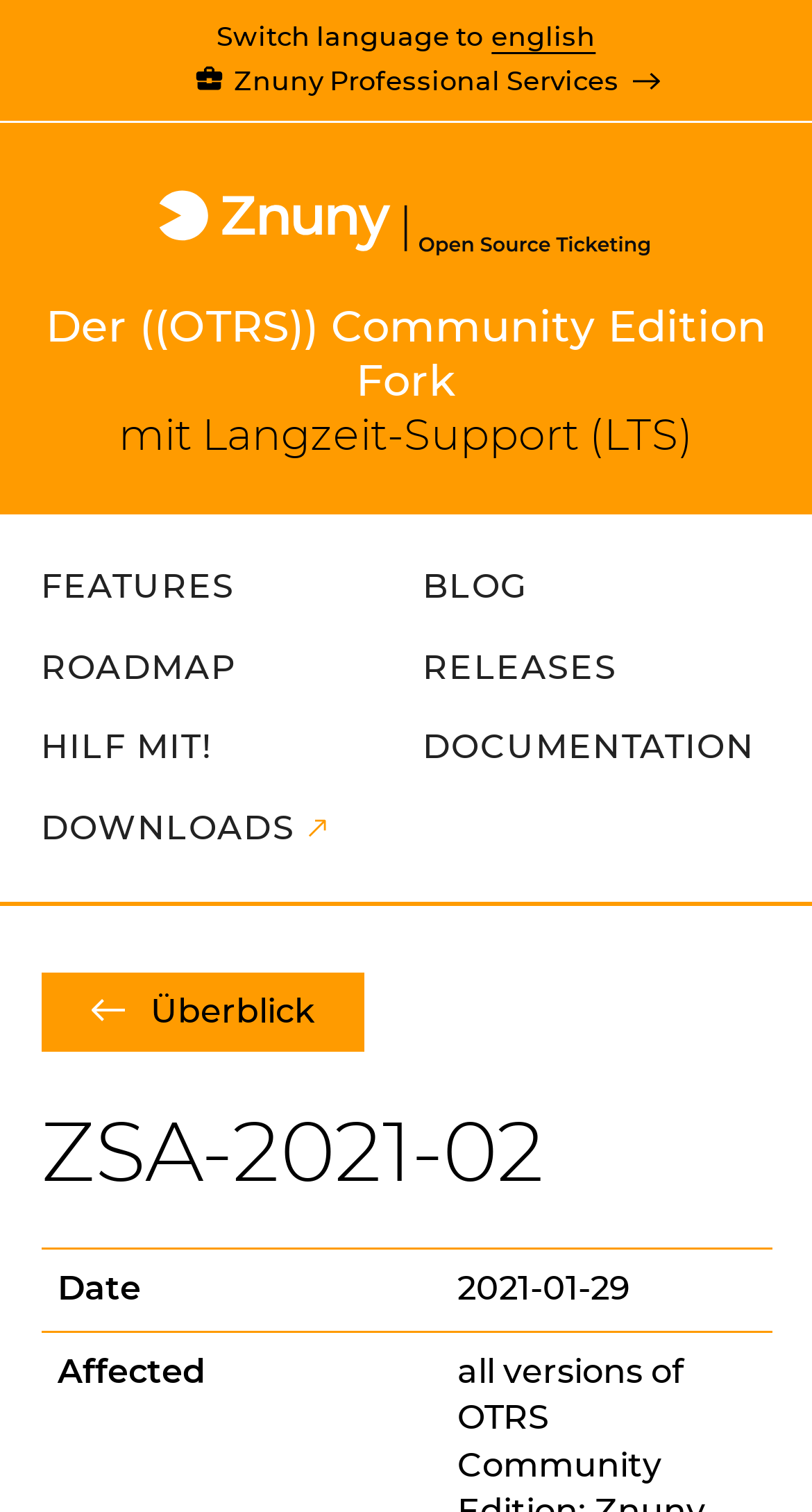Please give a succinct answer using a single word or phrase:
How many links are there in the top section?

3